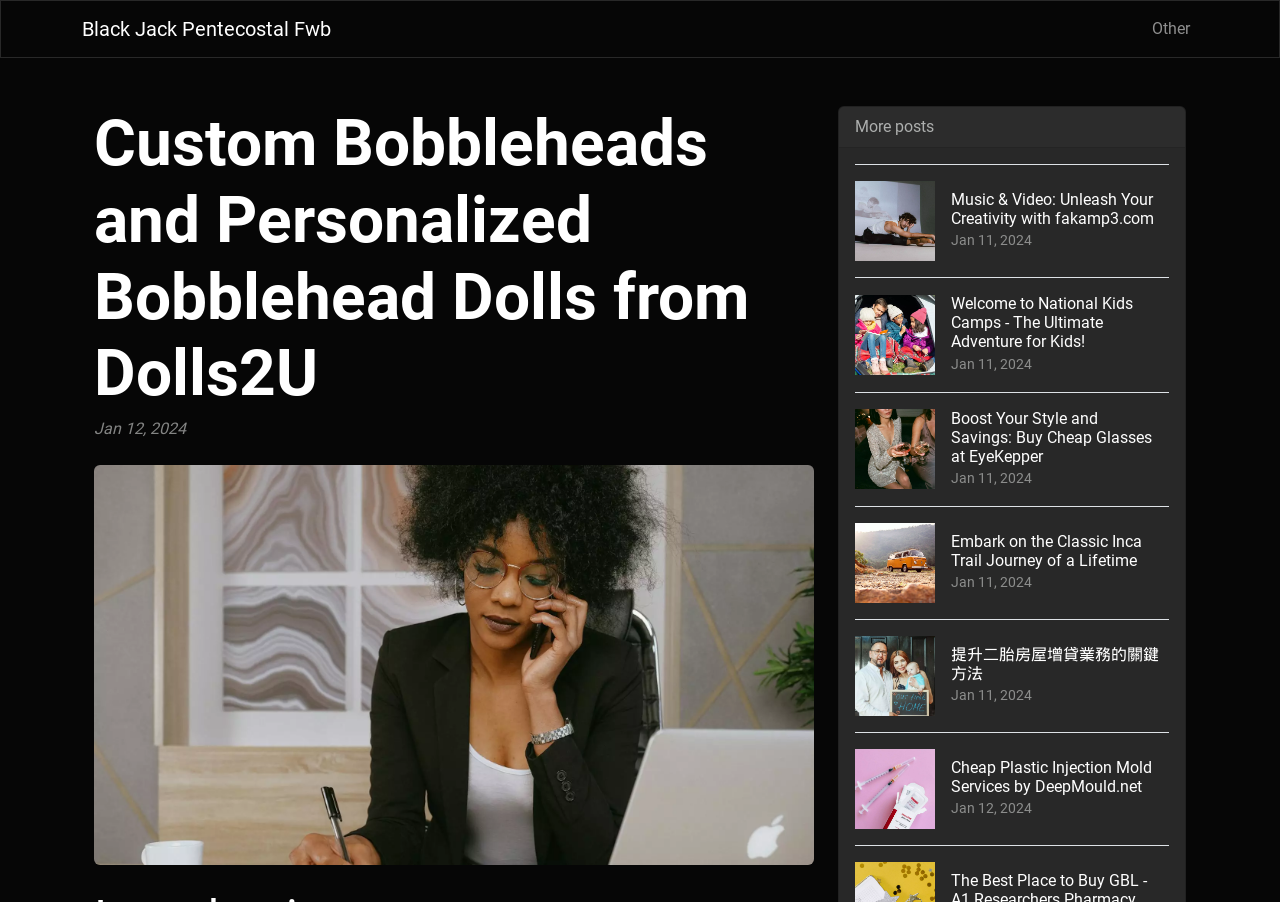Use one word or a short phrase to answer the question provided: 
How many figures are there in the webpage?

1